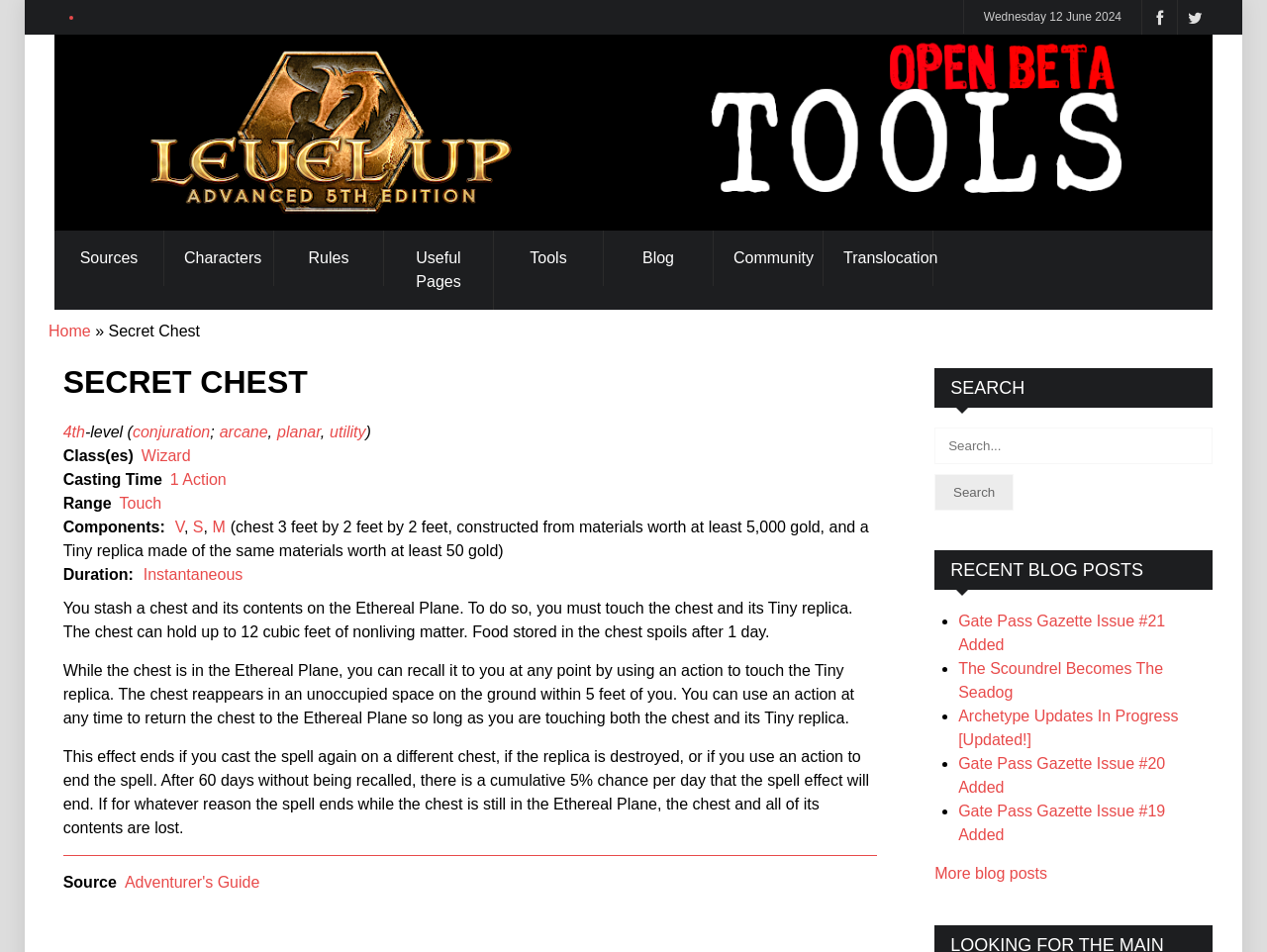What is the name of the blog post that was added recently?
Using the information from the image, provide a comprehensive answer to the question.

The name of the recent blog post can be found in the section that lists the recent blog posts, which is located at the bottom of the webpage. The name of the post is specified as 'Gate Pass Gazette Issue #21 Added'.